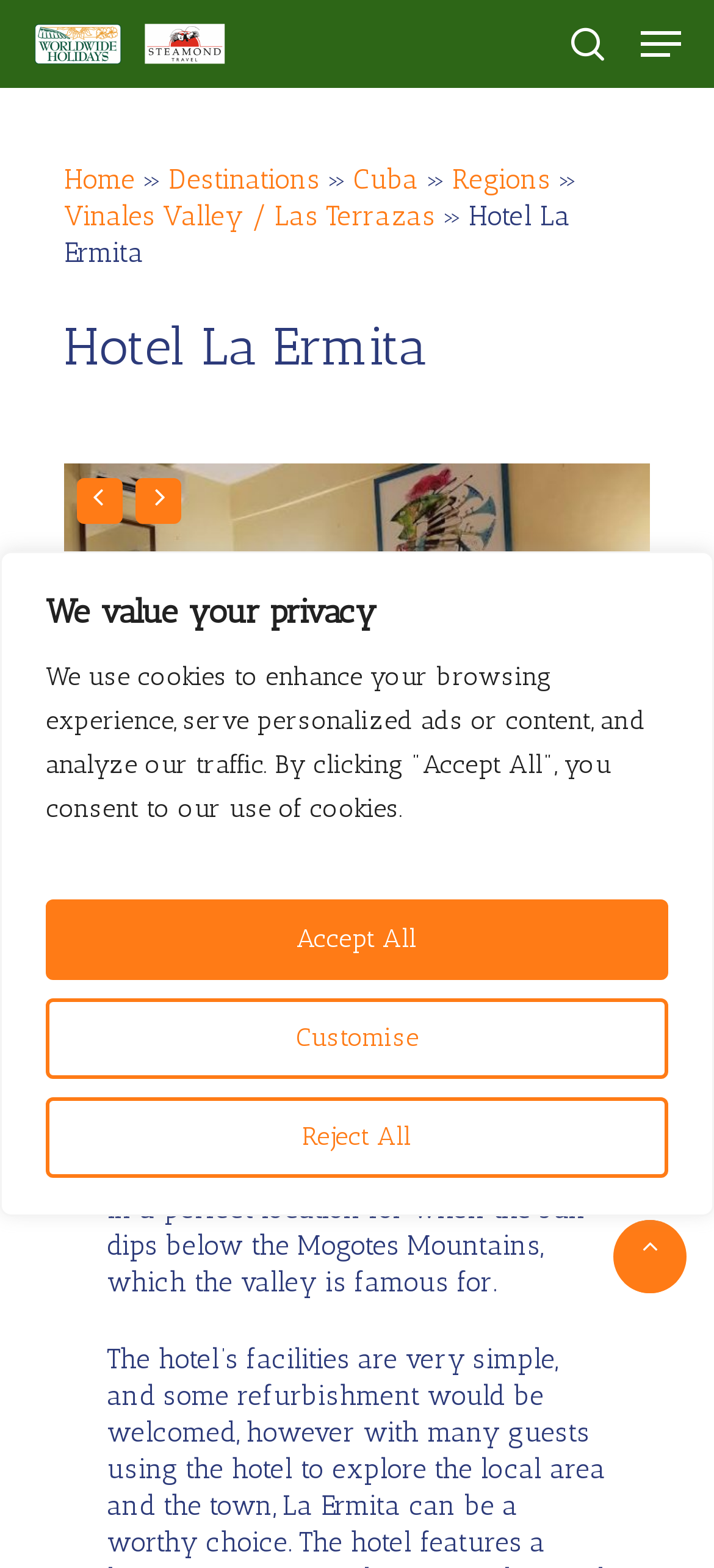Please provide a one-word or phrase answer to the question: 
What is the location of the hotel?

Vinales Valley